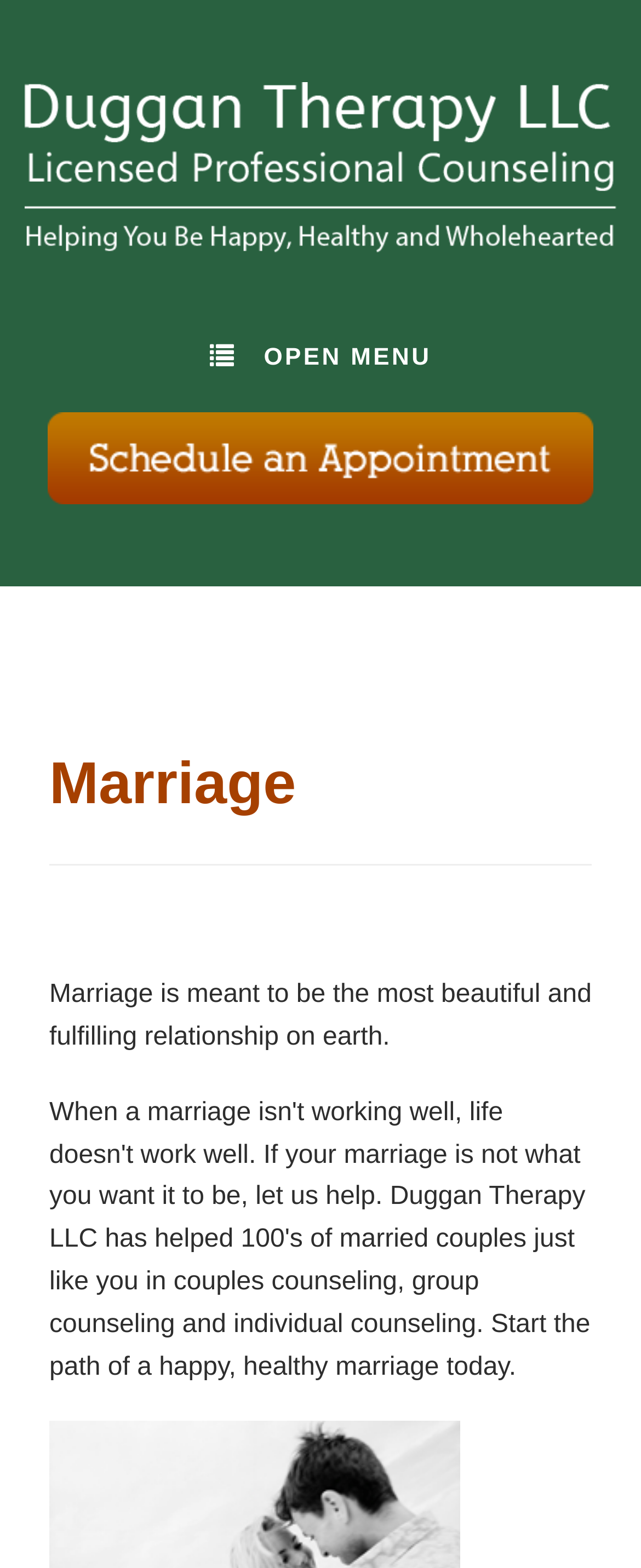Explain the features and main sections of the webpage comprehensively.

The webpage is for Duggan Therapy, a website focused on marriage therapy. At the top left, there is a logo image with the text "Duggan Therapy LLC" next to it, which is also a clickable link. To the right of the logo, there is a button with an icon and the text "OPEN MENU". Below the logo, there is a prominent call-to-action link "Schedule an Appointment" with an accompanying image.

The main content of the page is headed by a large heading "Marriage" located near the top center of the page. Below the heading, there is a horizontal separator line. The main text content starts with a brief paragraph "Marriage is meant to be the most beautiful and fulfilling relationship on earth." followed by another paragraph describing the services offered, including couples counseling, group counseling, and individual counseling, with a call to action to start the path of a happy, healthy marriage.

Overall, the webpage has a simple and clean layout, with a clear focus on promoting the services of Duggan Therapy for married couples.